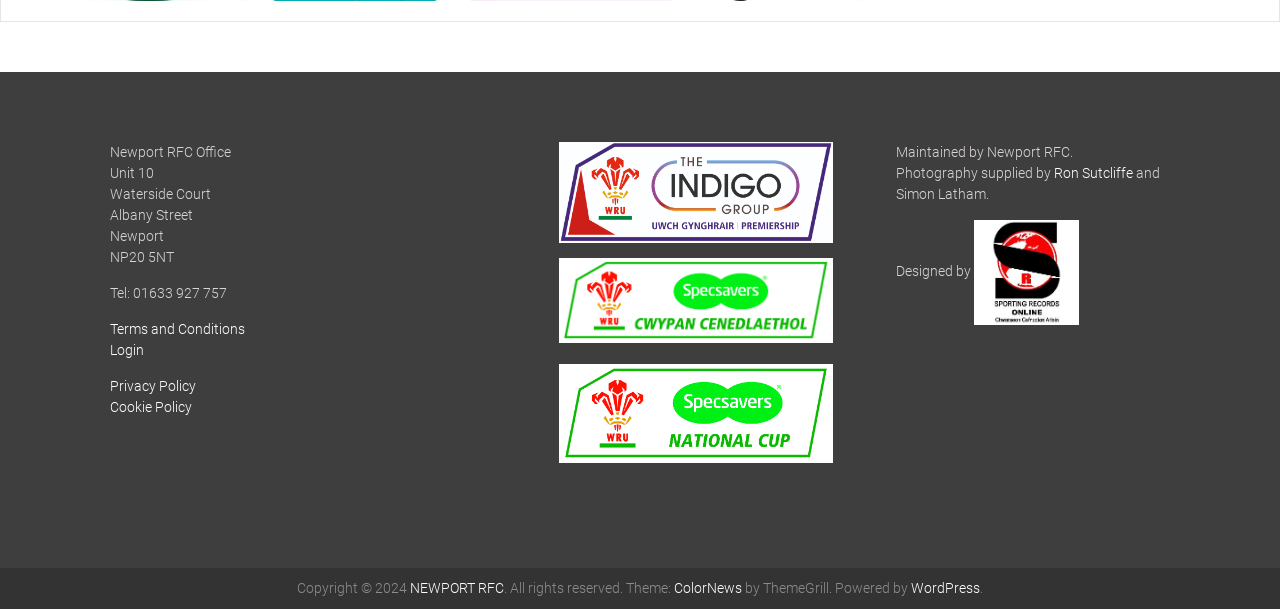What is the name of the theme used by the website? Observe the screenshot and provide a one-word or short phrase answer.

ColorNews